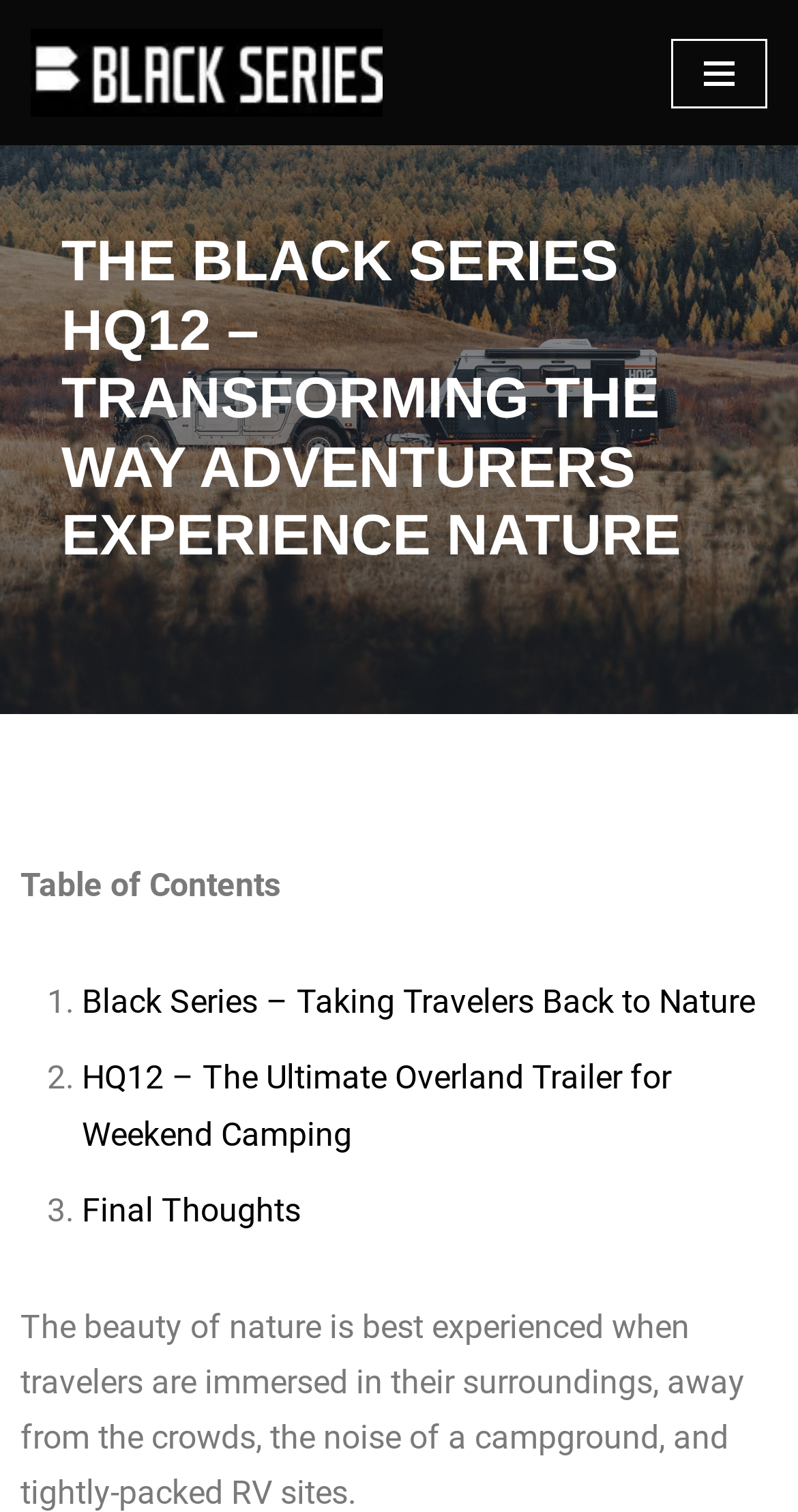Provide the bounding box coordinates of the HTML element this sentence describes: "alt="CCAP"".

None